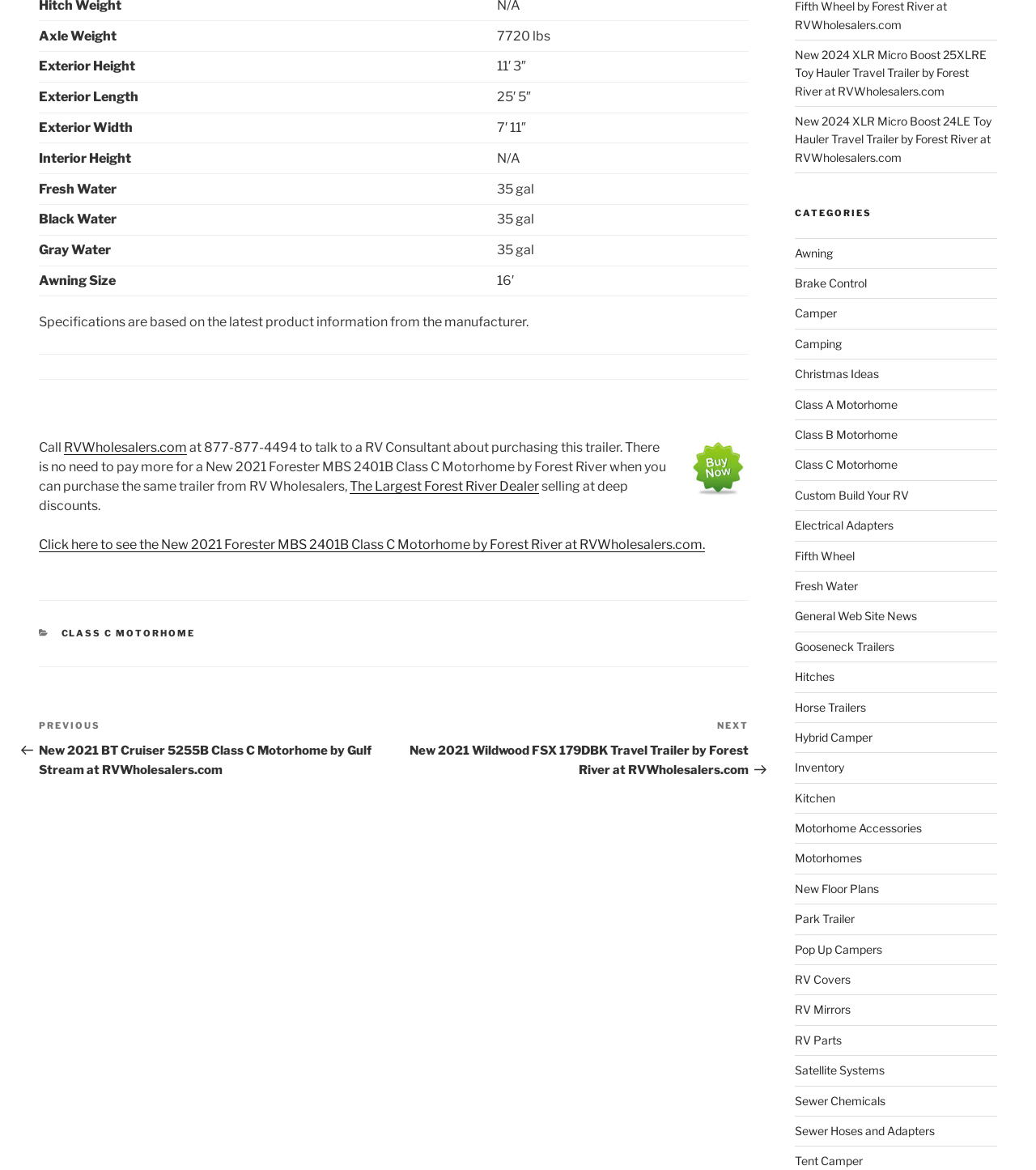Determine the bounding box coordinates of the region I should click to achieve the following instruction: "Click the link to view the category Class C Motorhome". Ensure the bounding box coordinates are four float numbers between 0 and 1, i.e., [left, top, right, bottom].

[0.767, 0.391, 0.866, 0.403]